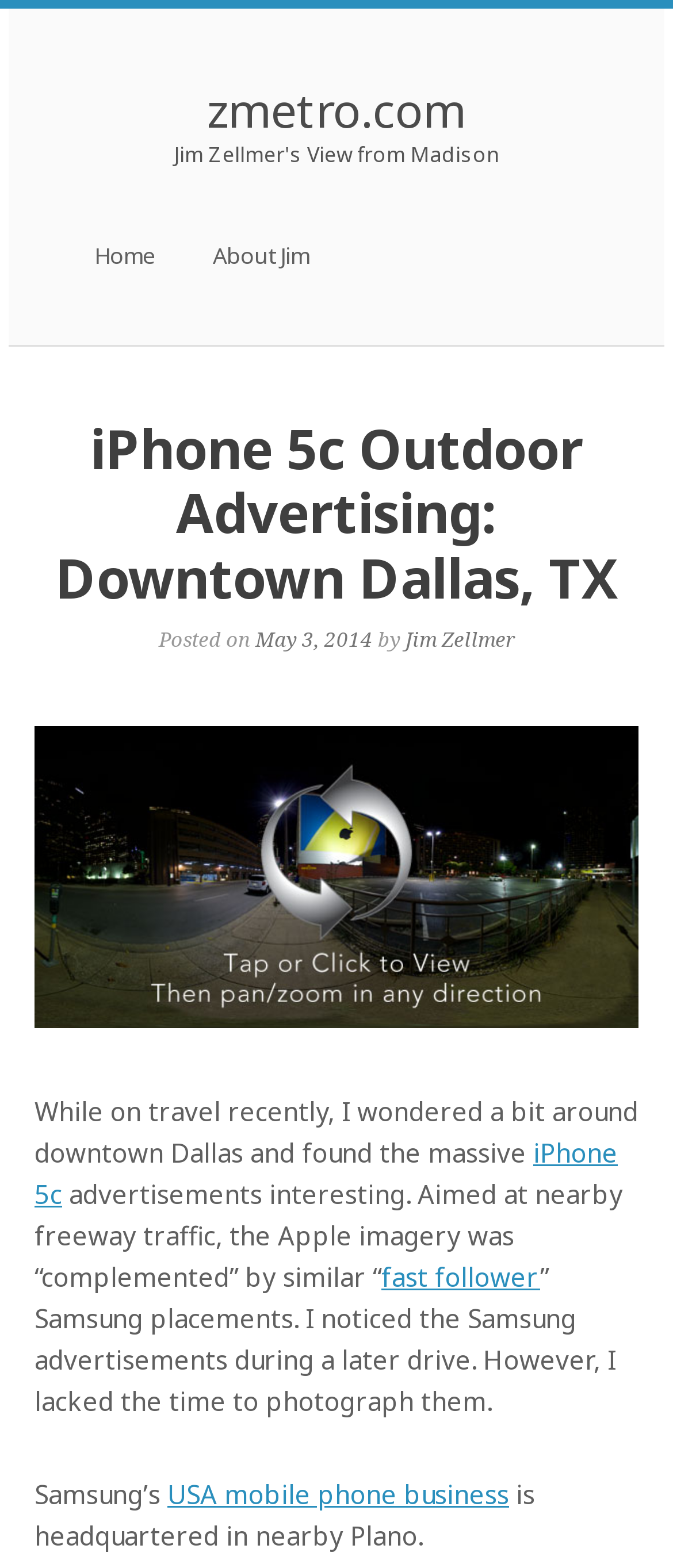What is the topic of the post?
Using the picture, provide a one-word or short phrase answer.

iPhone 5c Outdoor Advertising